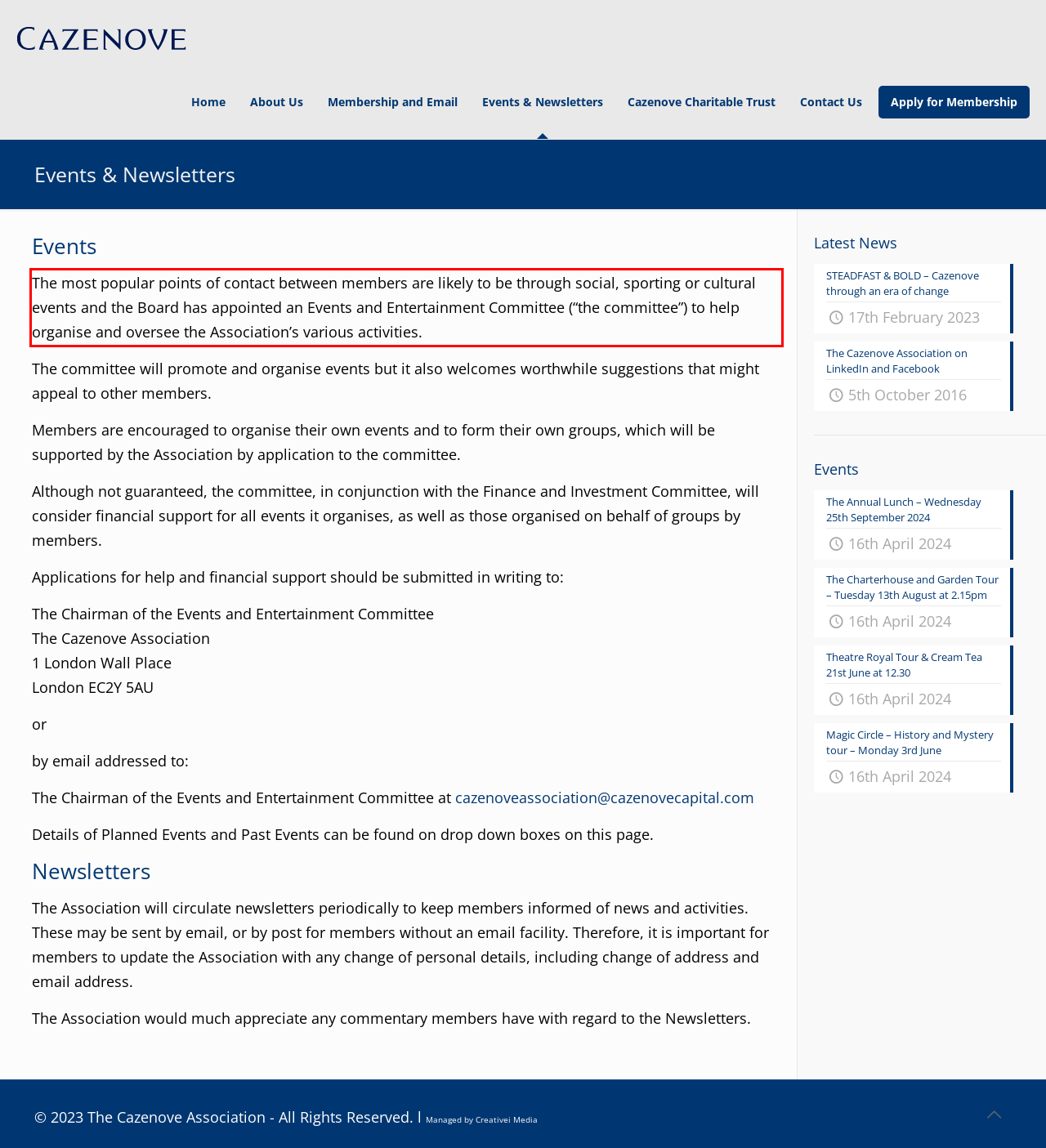You are given a screenshot of a webpage with a UI element highlighted by a red bounding box. Please perform OCR on the text content within this red bounding box.

The most popular points of contact between members are likely to be through social, sporting or cultural events and the Board has appointed an Events and Entertainment Committee (“the committee”) to help organise and oversee the Association’s various activities.